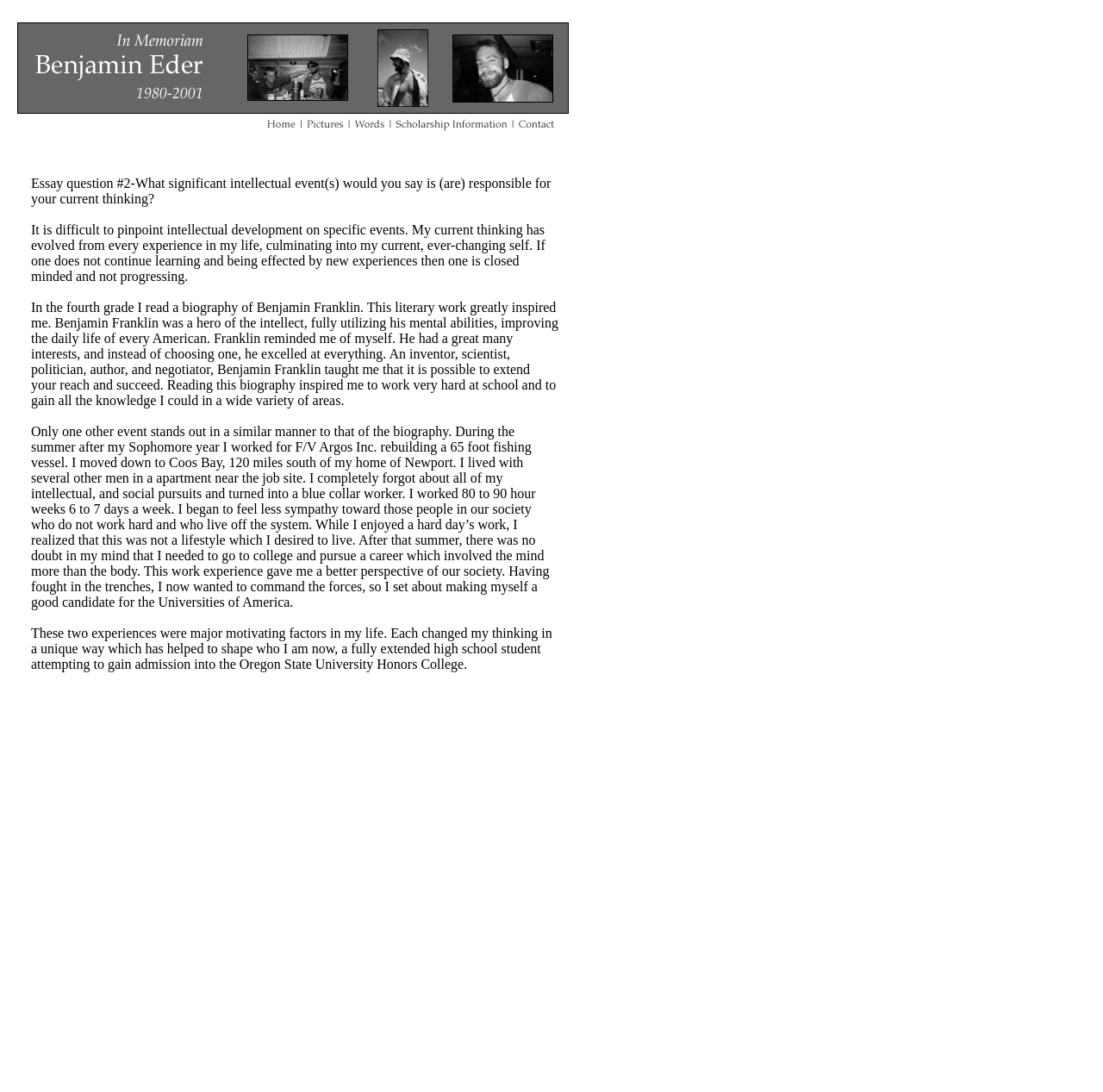Provide an in-depth caption for the contents of the webpage.

The webpage is a memorial page dedicated to Ben Eder, who passed away in 2001. At the top, there is a table with multiple cells, each containing a link. Below the table, there are three paragraphs of text. The first paragraph describes how Ben was inspired by a biography of Benjamin Franklin, which motivated him to work hard and pursue knowledge in various areas. The second paragraph recounts Ben's experience working on a fishing vessel, where he learned the value of hard work and realized that he wanted to pursue a career that involved the mind more than the body. The third paragraph reflects on how these two experiences shaped Ben's thinking and motivated him to become a high-achieving student aiming to get into the Oregon State University Honors College.